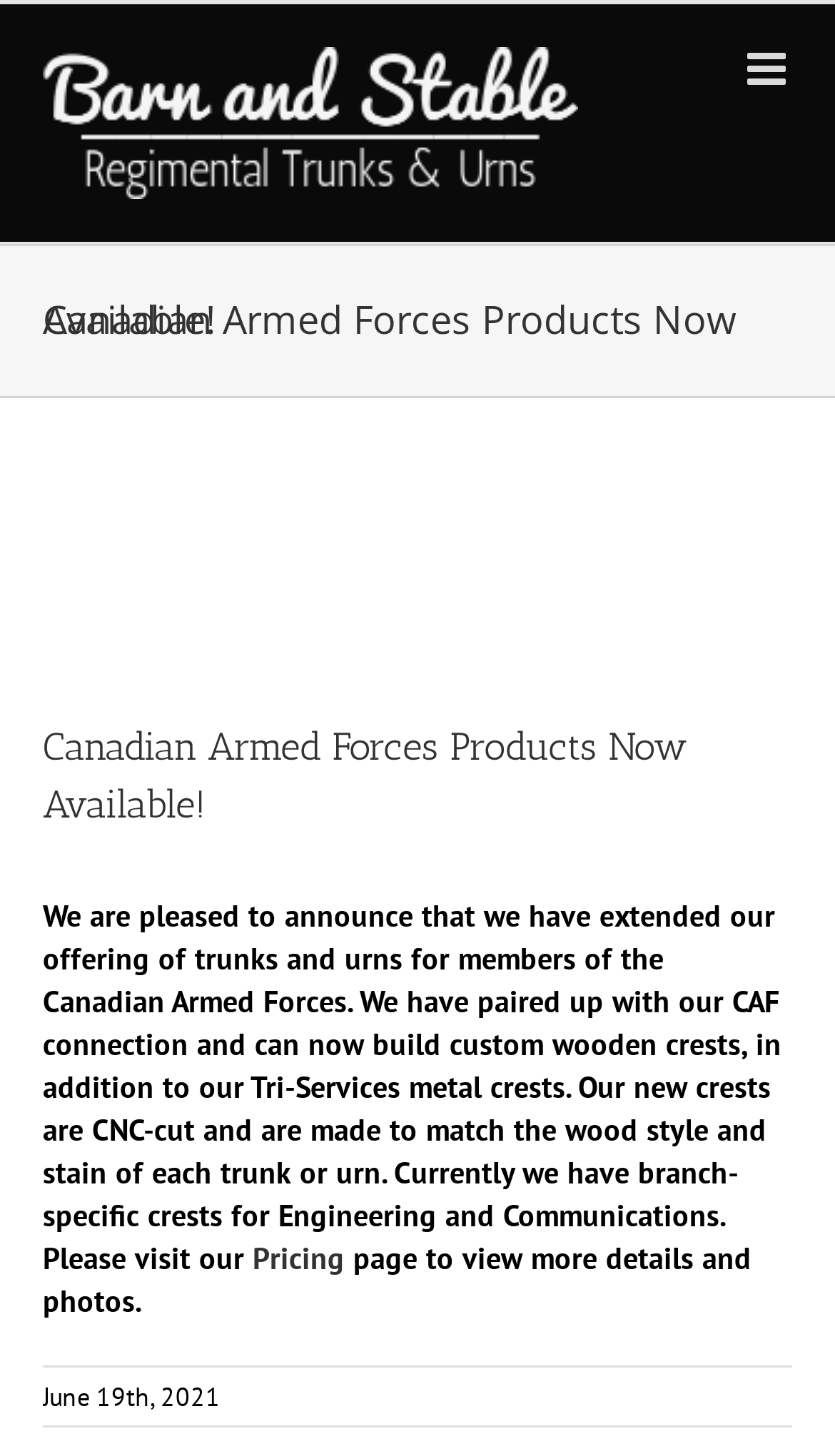Determine the bounding box for the described HTML element: "Go to Top". Ensure the coordinates are four float numbers between 0 and 1 in the format [left, top, right, bottom].

[0.695, 0.867, 0.808, 0.932]